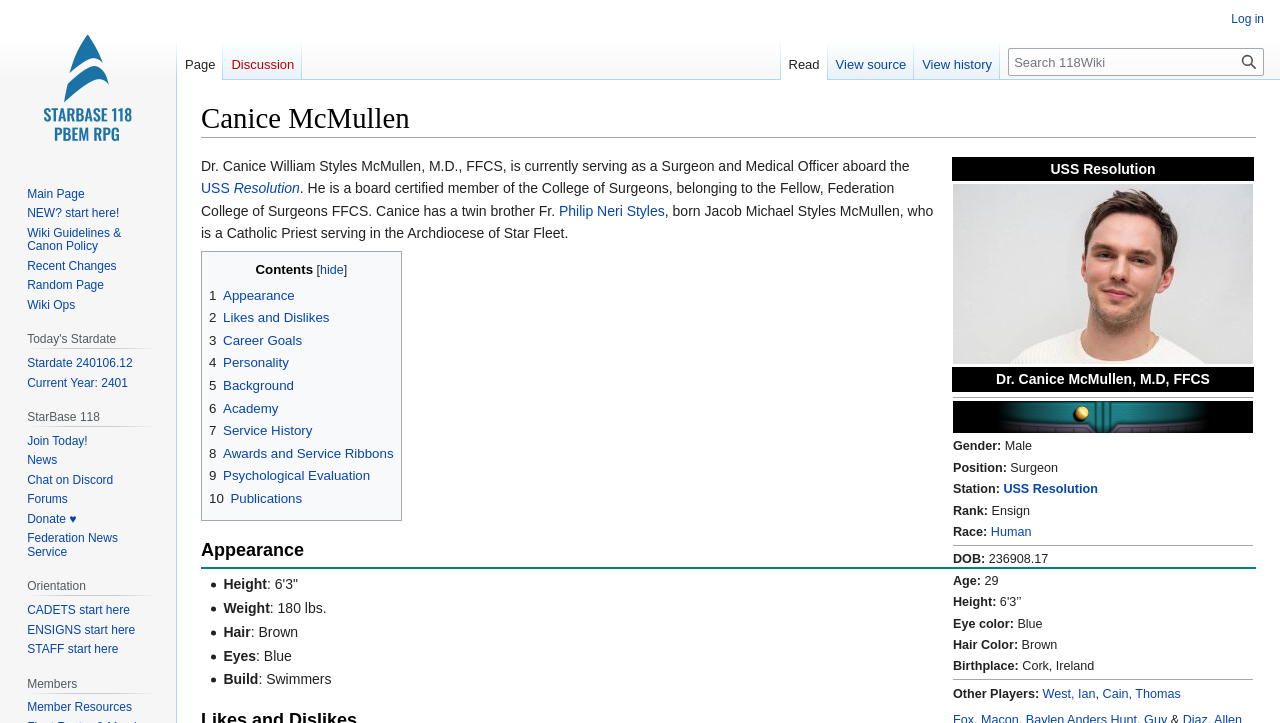Predict the bounding box of the UI element based on this description: "USS Resolution".

[0.784, 0.667, 0.858, 0.686]